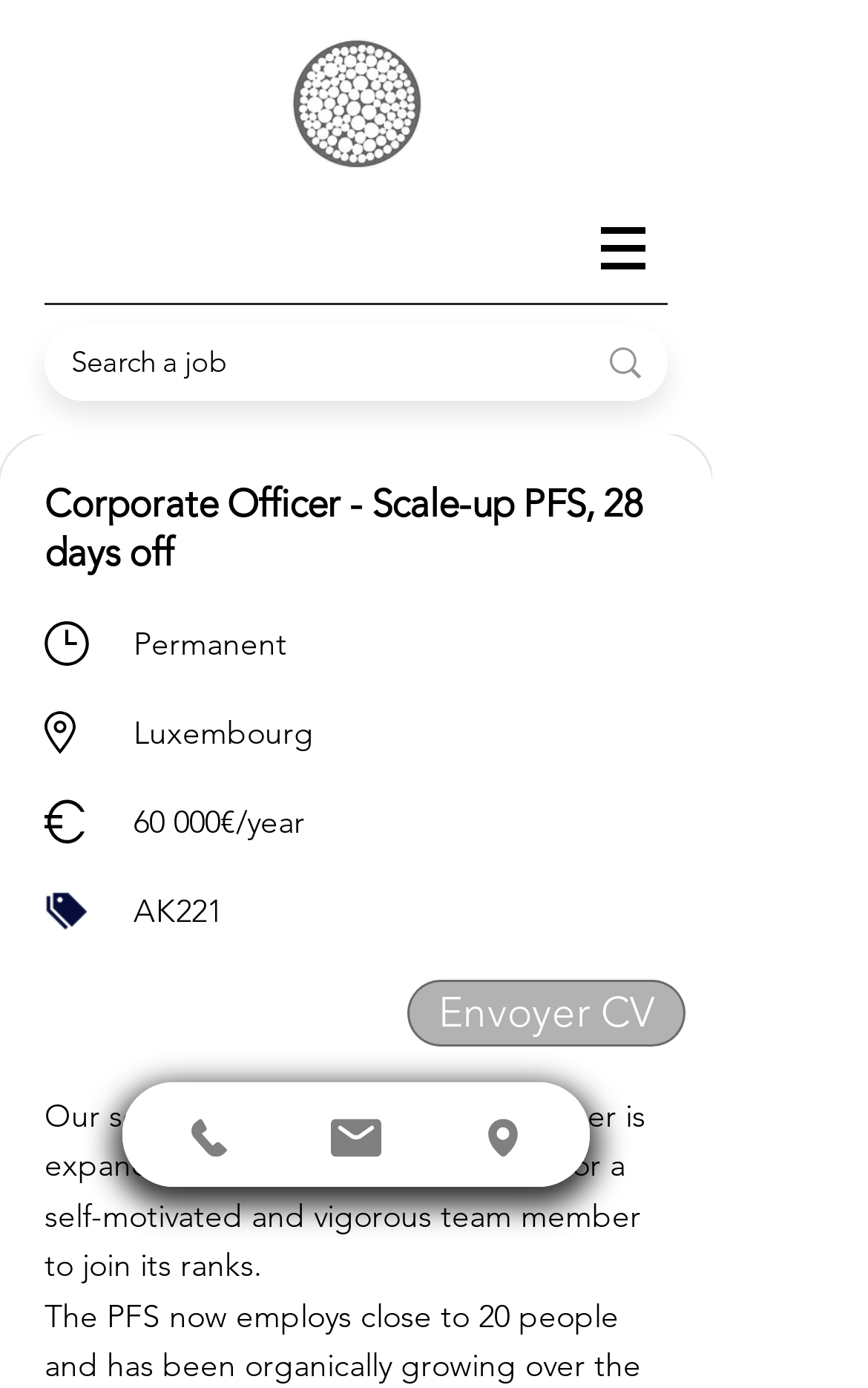Create a detailed summary of the webpage's content and design.

This webpage appears to be a job posting for a Corporate Officer position at a scale-up PFS company. At the top left of the page, there is a small image, likely a company logo. Below it, there is a navigation menu labeled "Site" with a dropdown button. 

On the left side of the page, there is a search bar with a search button and a magnifying glass icon. Above the search bar, there is a heading that displays the job title, "Corporate Officer - Scale-up PFS, 28 days off". 

Below the job title, there are several headings that provide more details about the job, including the type ("Permanent"), location ("Luxembourg"), and salary ("60 000€/year"). There is also a small image and a heading with a reference number ("AK221"). 

The main content of the page is a paragraph of text that describes the job and the company, stating that the company is expanding its operation and looking for a self-motivated team member. 

At the bottom of the page, there are three links to contact the company, labeled "Phone", "Email", and "Address", each accompanied by a small icon. There is also a "Envoyer CV" (Send CV) link, allowing applicants to submit their resumes.